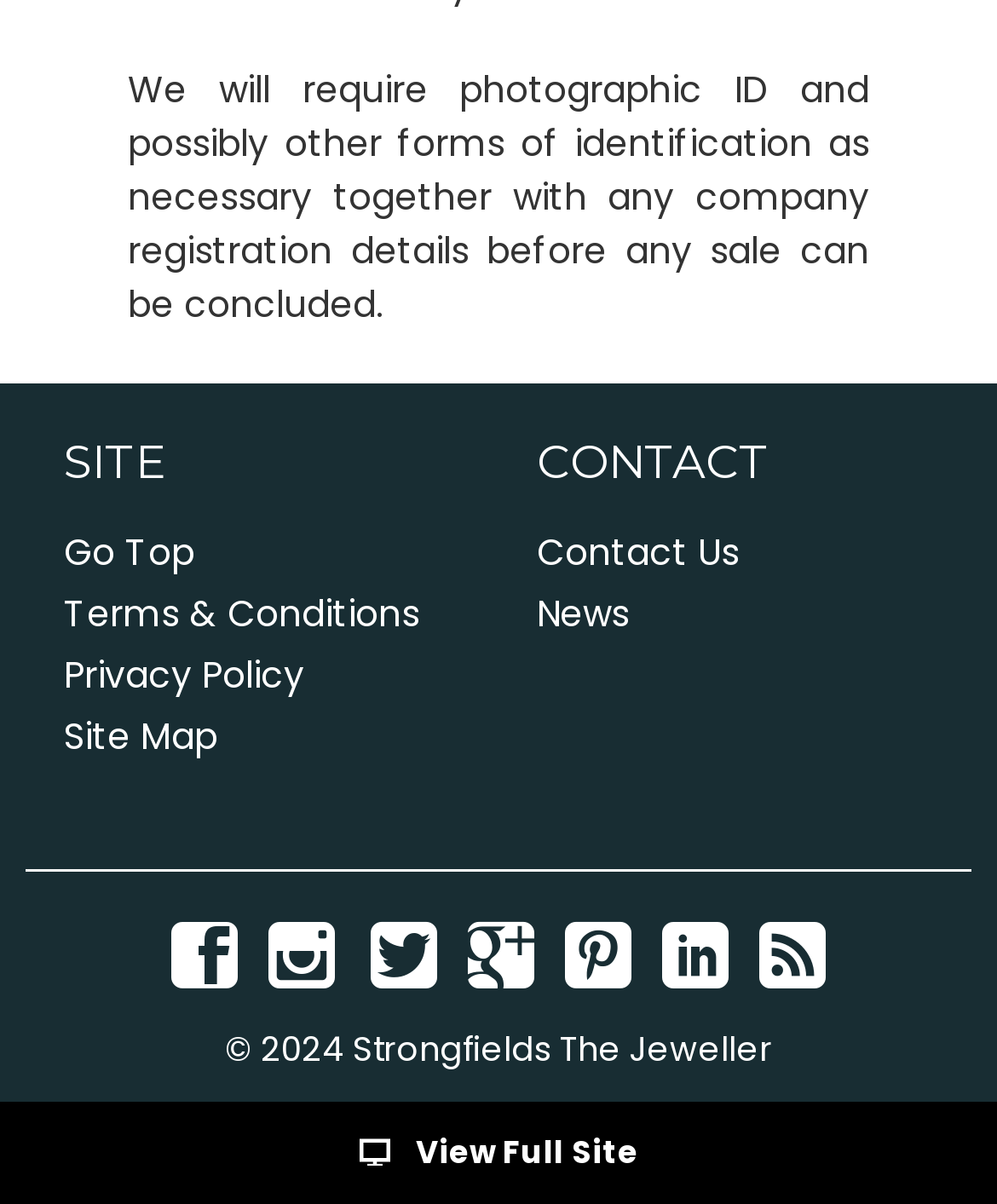Determine the bounding box coordinates of the clickable element to achieve the following action: 'Find us on Facebook'. Provide the coordinates as four float values between 0 and 1, formatted as [left, top, right, bottom].

[0.172, 0.786, 0.238, 0.828]